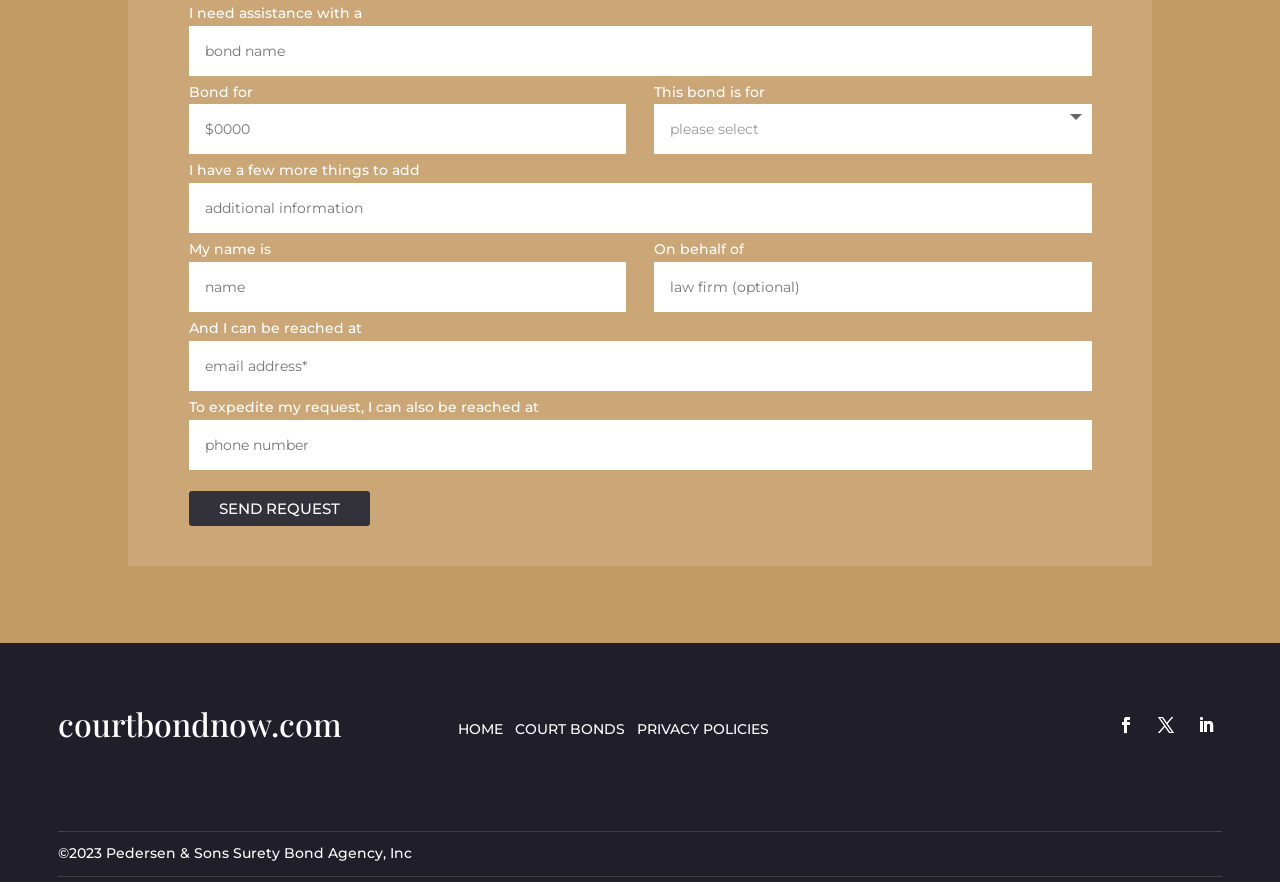Using the information in the image, could you please answer the following question in detail:
What is the position of the 'SEND REQUEST' button?

The bounding box coordinates of the 'SEND REQUEST' button element indicate that it is located at [0.148, 0.556, 0.289, 0.596], which corresponds to the top-left region of the webpage.